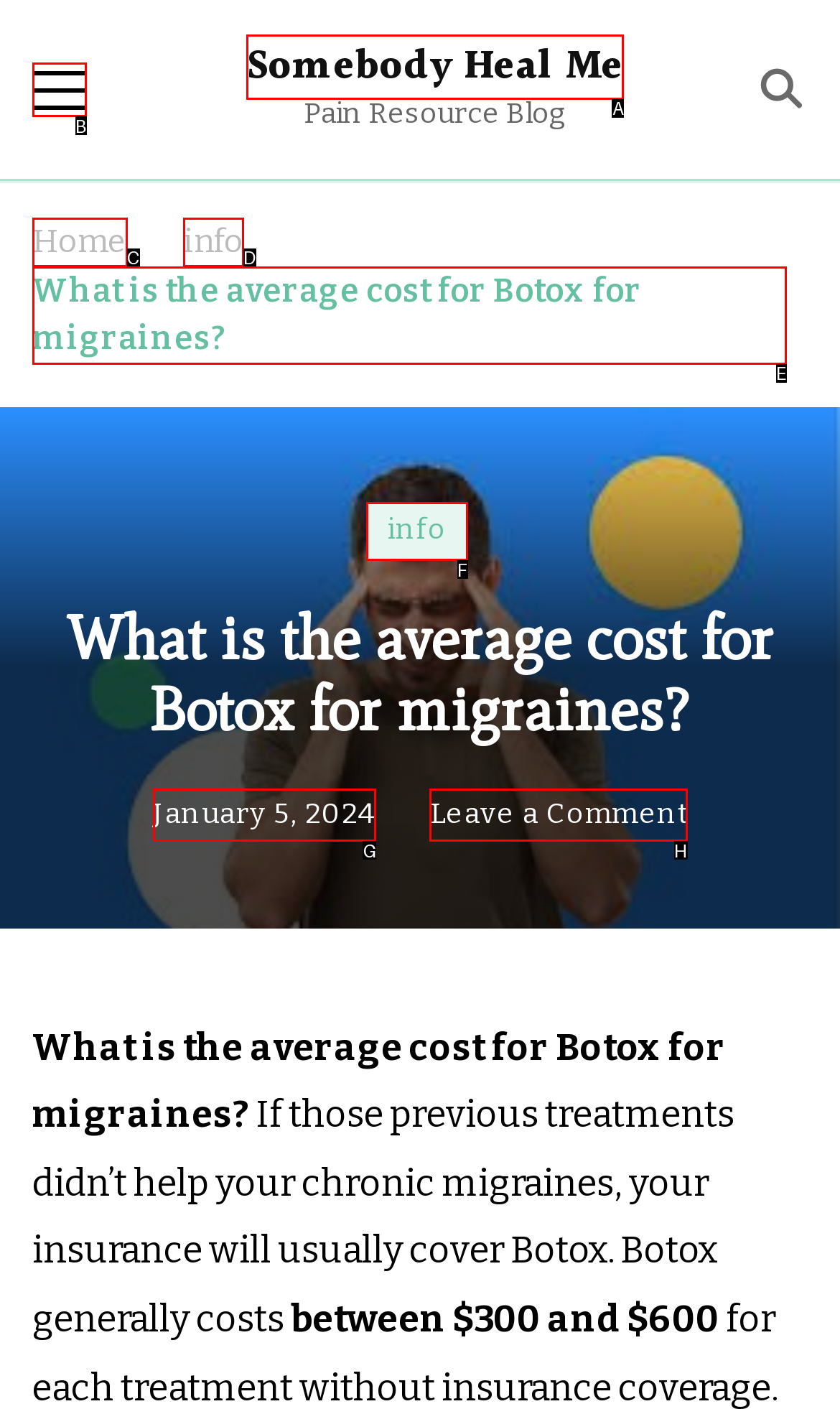Identify the HTML element that best matches the description: parent_node: Somebody Heal Me. Provide your answer by selecting the corresponding letter from the given options.

B